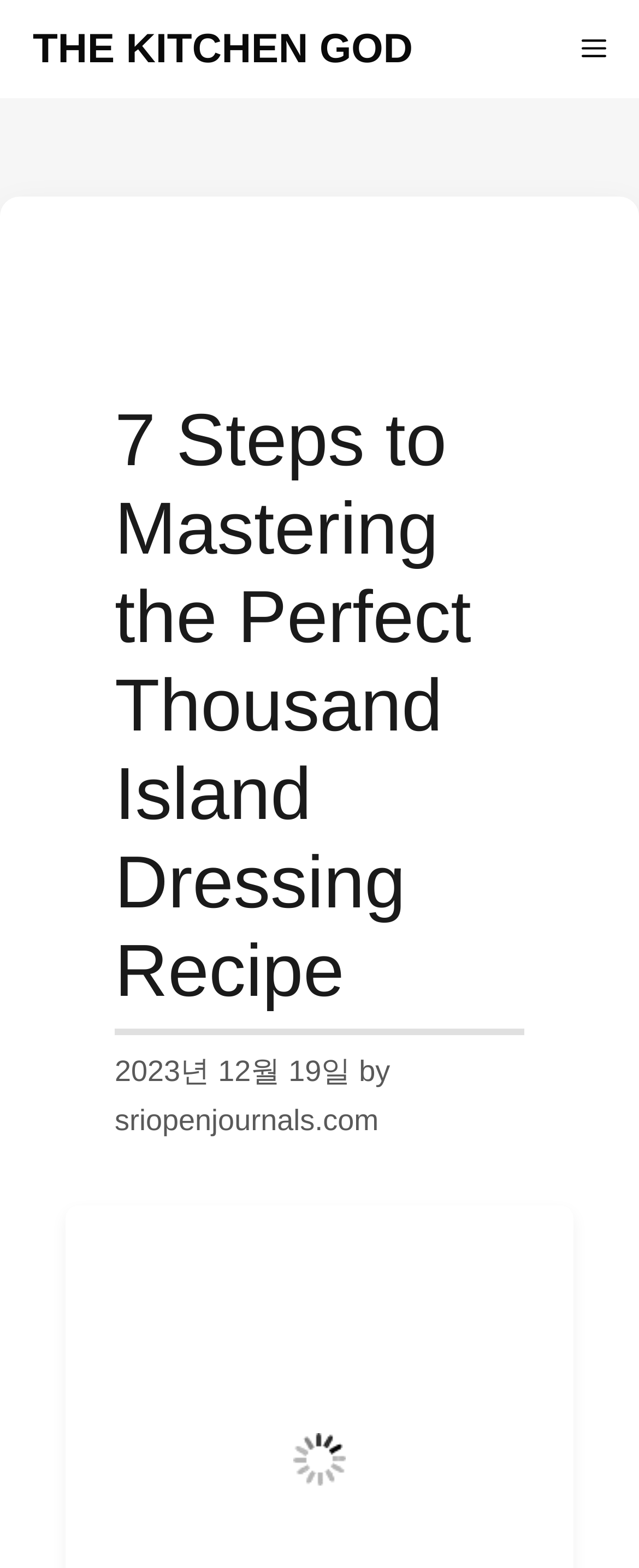Give a detailed account of the webpage.

The webpage is a recipe guide focused on crafting the perfect Thousand Island Dressing. At the top, there is a primary navigation bar that spans the entire width of the page. Within this navigation bar, there is a link to "THE KITCHEN GOD" on the left side, and a "Menu" button on the right side.

Below the navigation bar, there is a main content section that occupies most of the page. This section is headed by a large title, "7 Steps to Mastering the Perfect Thousand Island Dressing Recipe", which is centered near the top of the content area. 

Underneath the title, there is a timestamp indicating that the recipe was published on December 19, 2023. To the right of the timestamp is the text "by", followed by a link to "sriopenjournals.com".